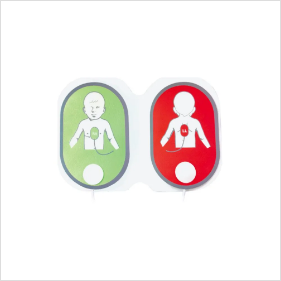What is the purpose of the circular adhesive area on each pad?
Please give a well-detailed answer to the question.

The circular adhesive area at the bottom of each pad is designed to ensure proper placement of the pad on the patient's chest during an emergency, allowing for effective defibrillation.